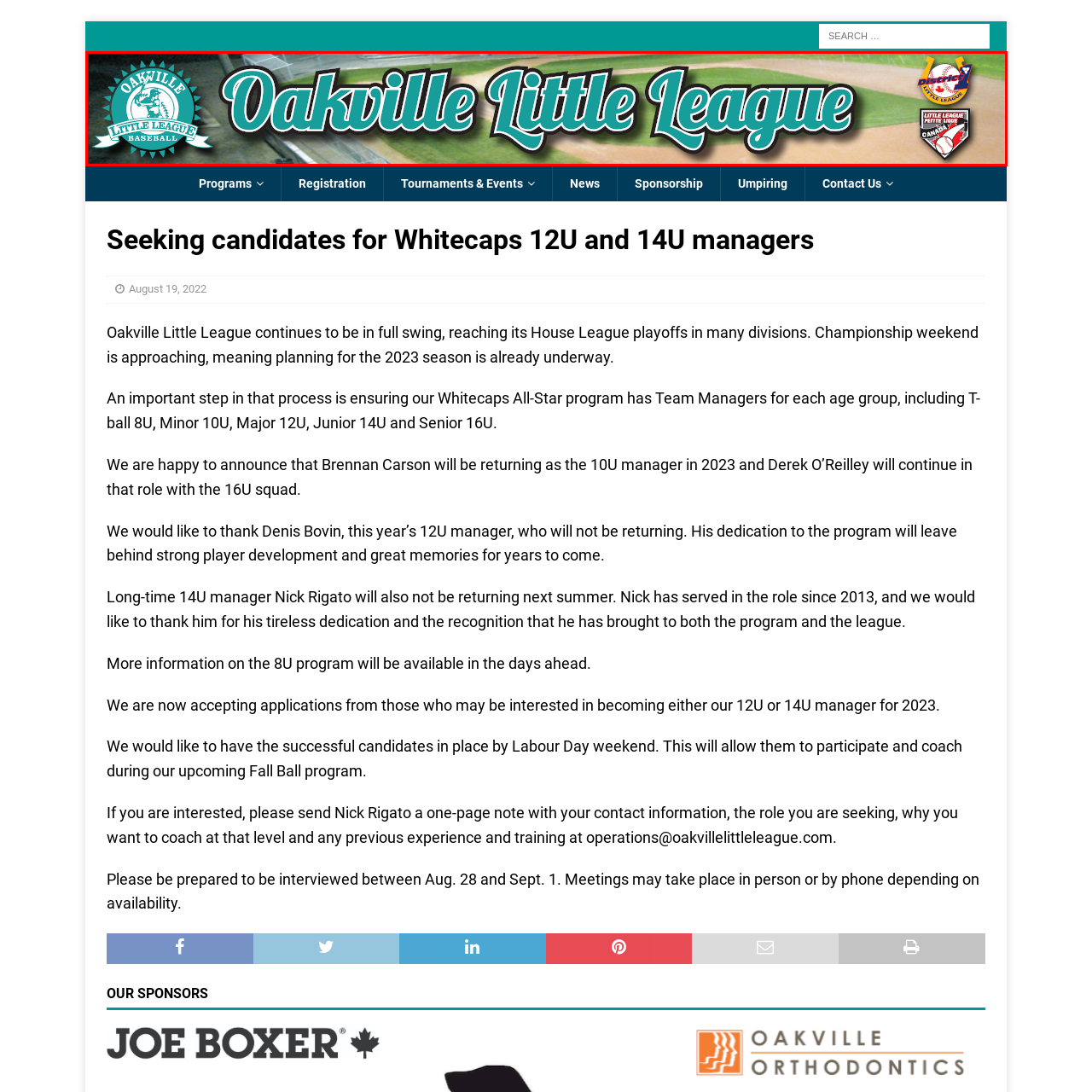Thoroughly describe the scene captured inside the red-bordered section of the image.

The image features the logo and banner of the Oakville Little League Baseball, showcasing its vibrant design set against a backdrop of a baseball field. The logo to the left incorporates a baseball-themed emblem, symbolizing youth sports and community engagement. The text "Oakville Little League" is prominently displayed in a bold, curvy font, communicating a sense of friendliness and approachability. Below the main title are affiliated logos representing the league's connections with various baseball organizations, highlighting its commitment to youth sports development. The overall aesthetic of the image is colorful and inviting, capturing the spirit of teamwork and fun in youth baseball.